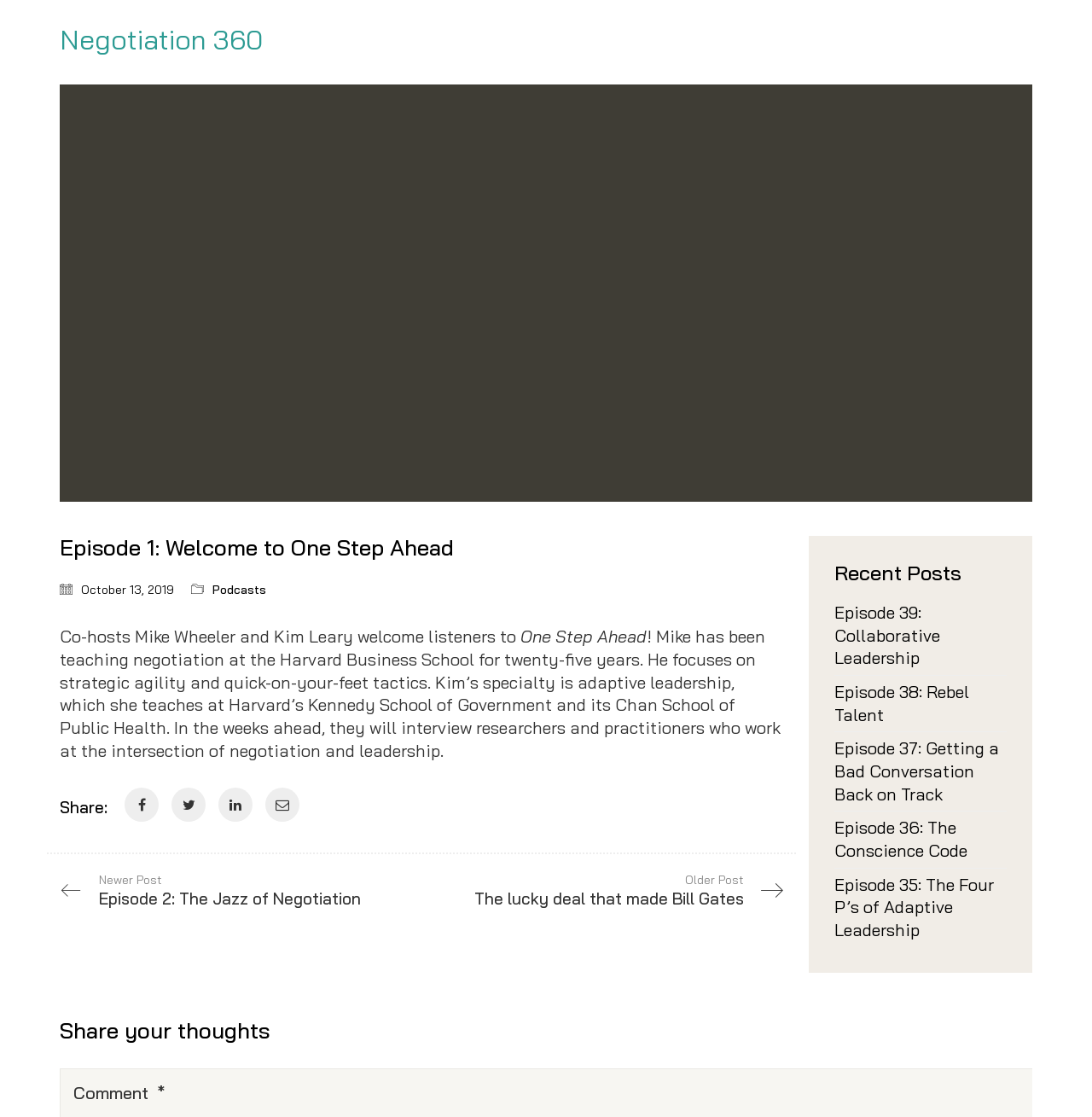Pinpoint the bounding box coordinates of the element to be clicked to execute the instruction: "Read the 'Recent Posts' section".

[0.764, 0.502, 0.922, 0.523]